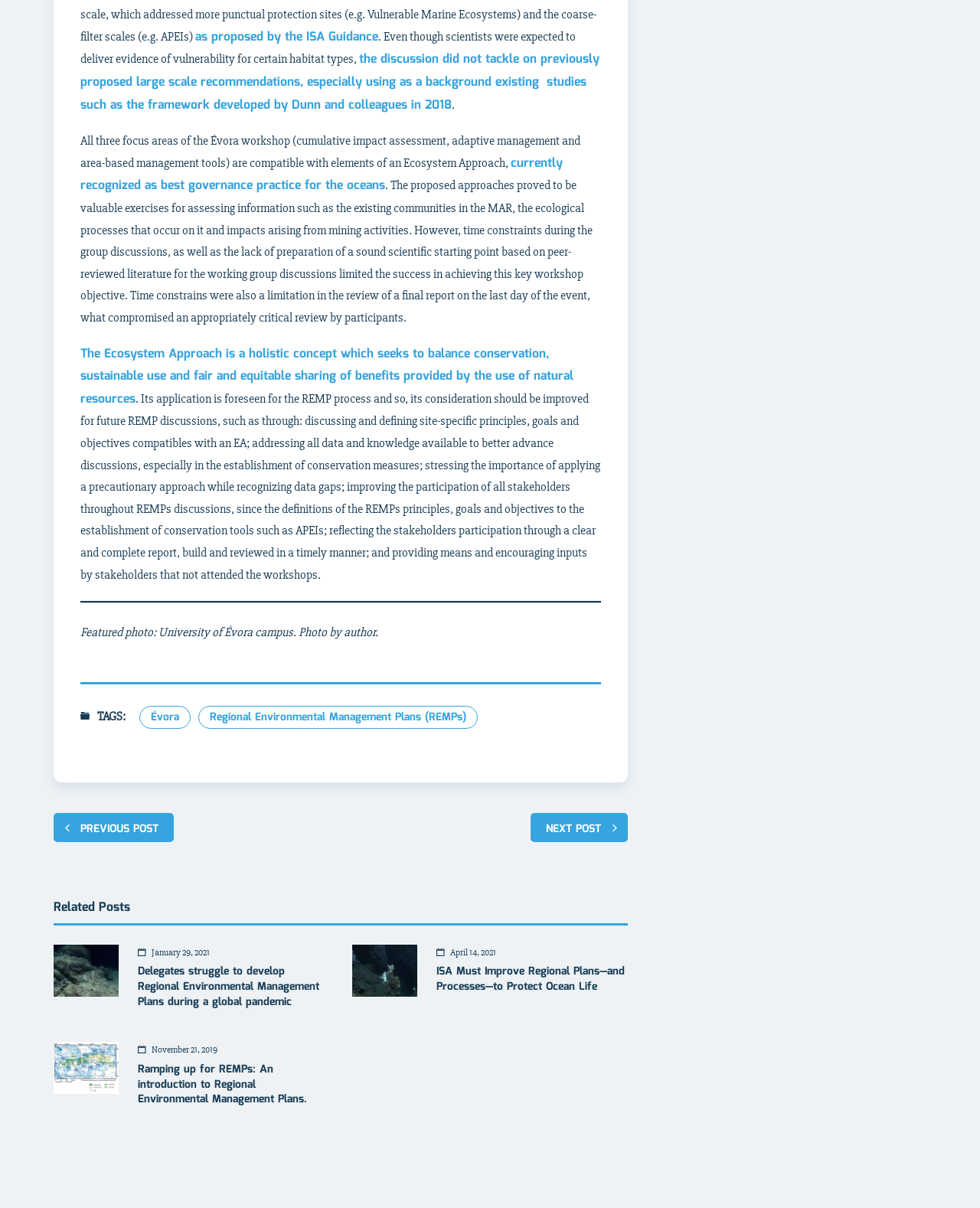Specify the bounding box coordinates for the region that must be clicked to perform the given instruction: "Read the previous post".

[0.082, 0.679, 0.162, 0.693]